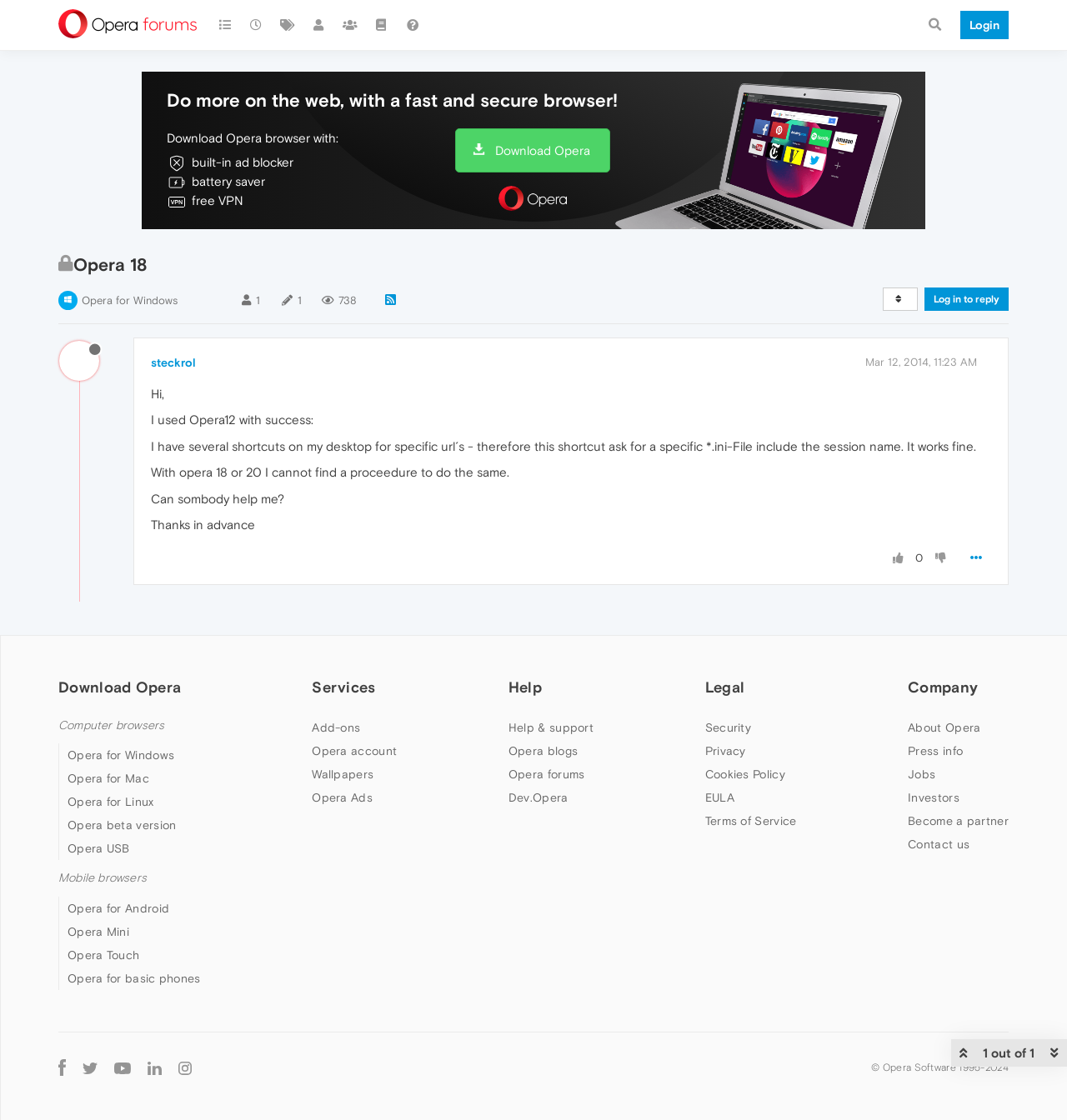Provide the bounding box coordinates for the UI element that is described by this text: "Computer browsers". The coordinates should be in the form of four float numbers between 0 and 1: [left, top, right, bottom].

[0.055, 0.641, 0.154, 0.654]